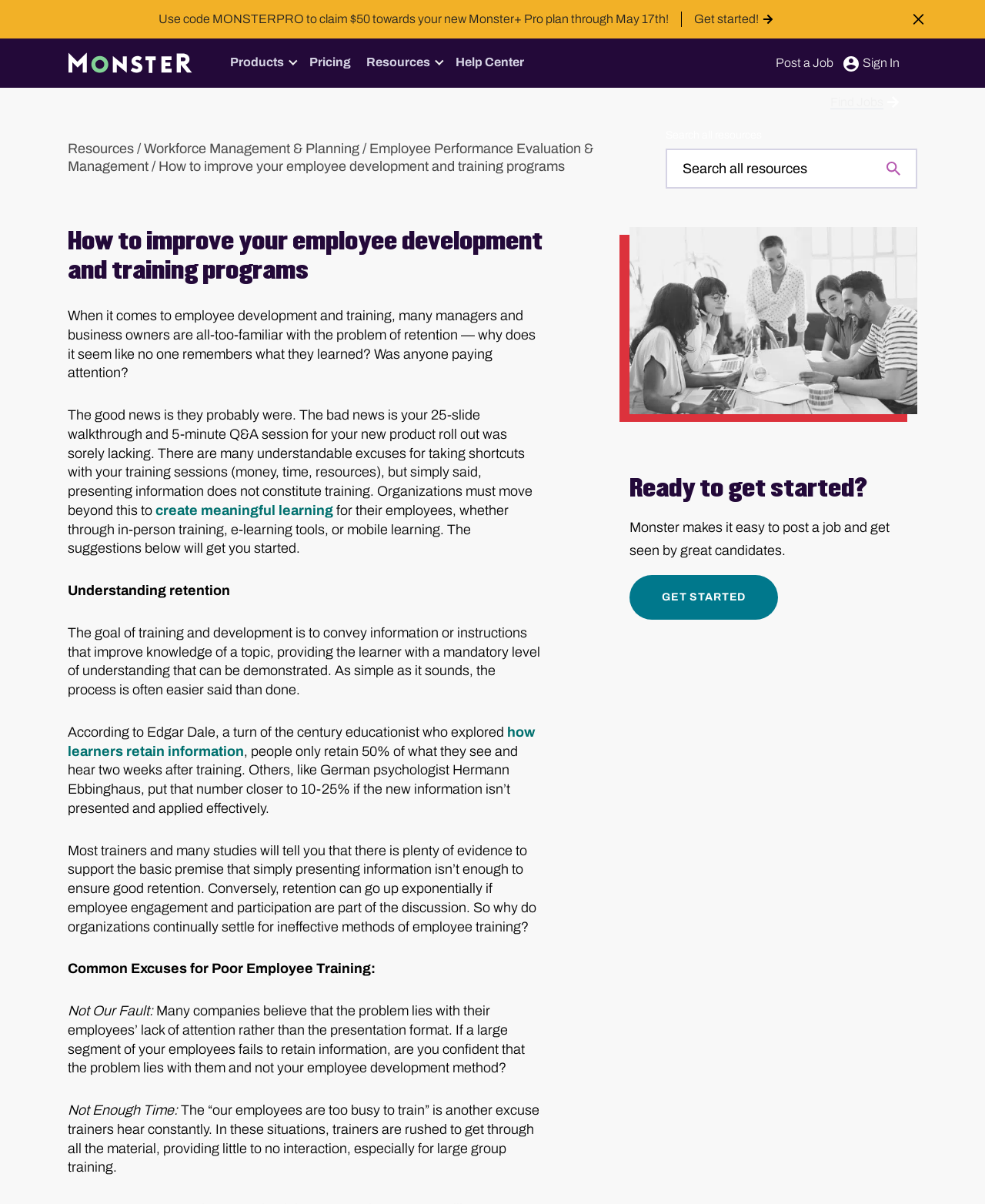Respond with a single word or phrase:
What is the image below the heading?

Monster logo